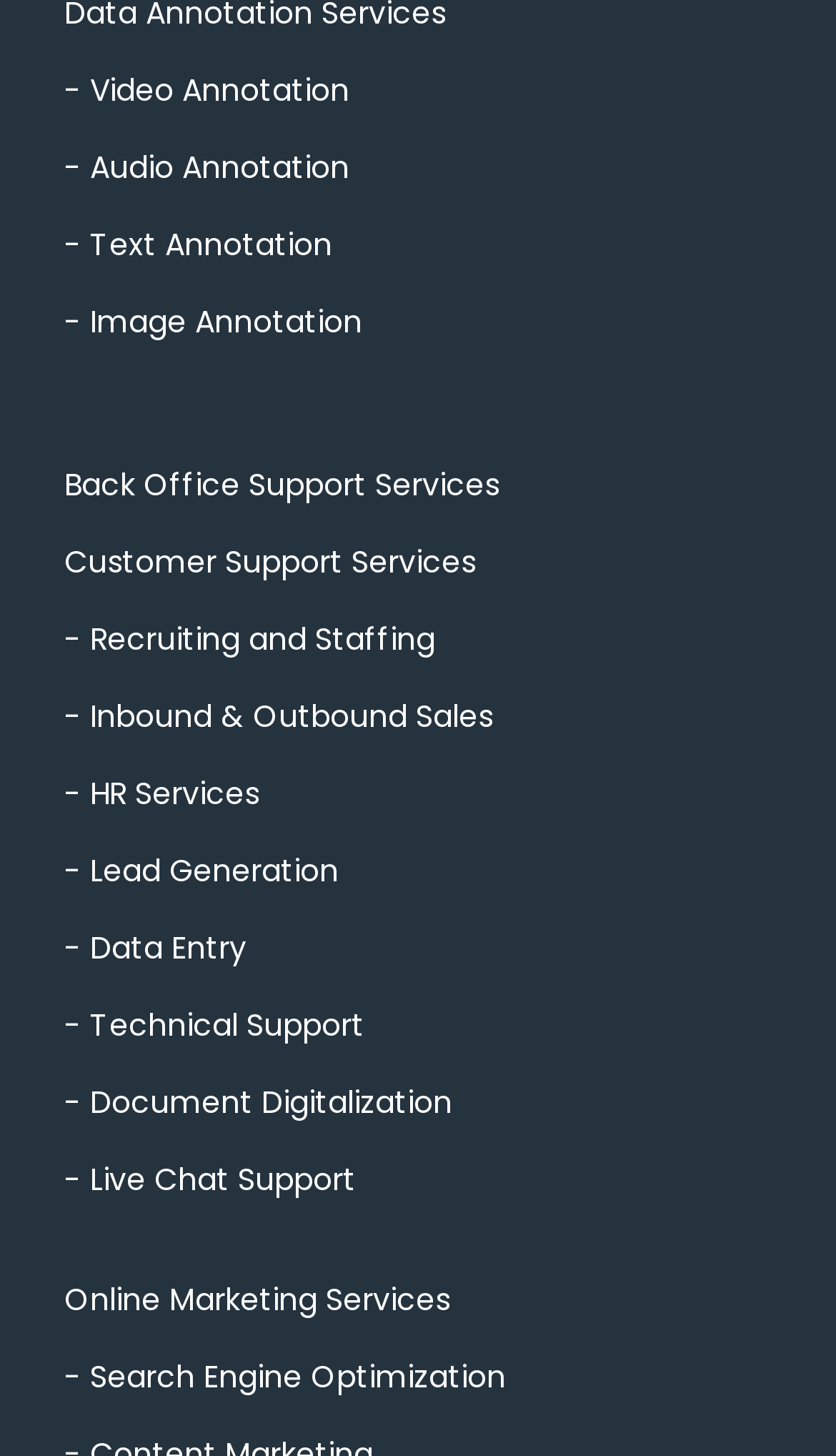Given the element description, predict the bounding box coordinates in the format (top-left x, top-left y, bottom-right x, bottom-right y). Make sure all values are between 0 and 1. Here is the element description: UFC Ranking

None